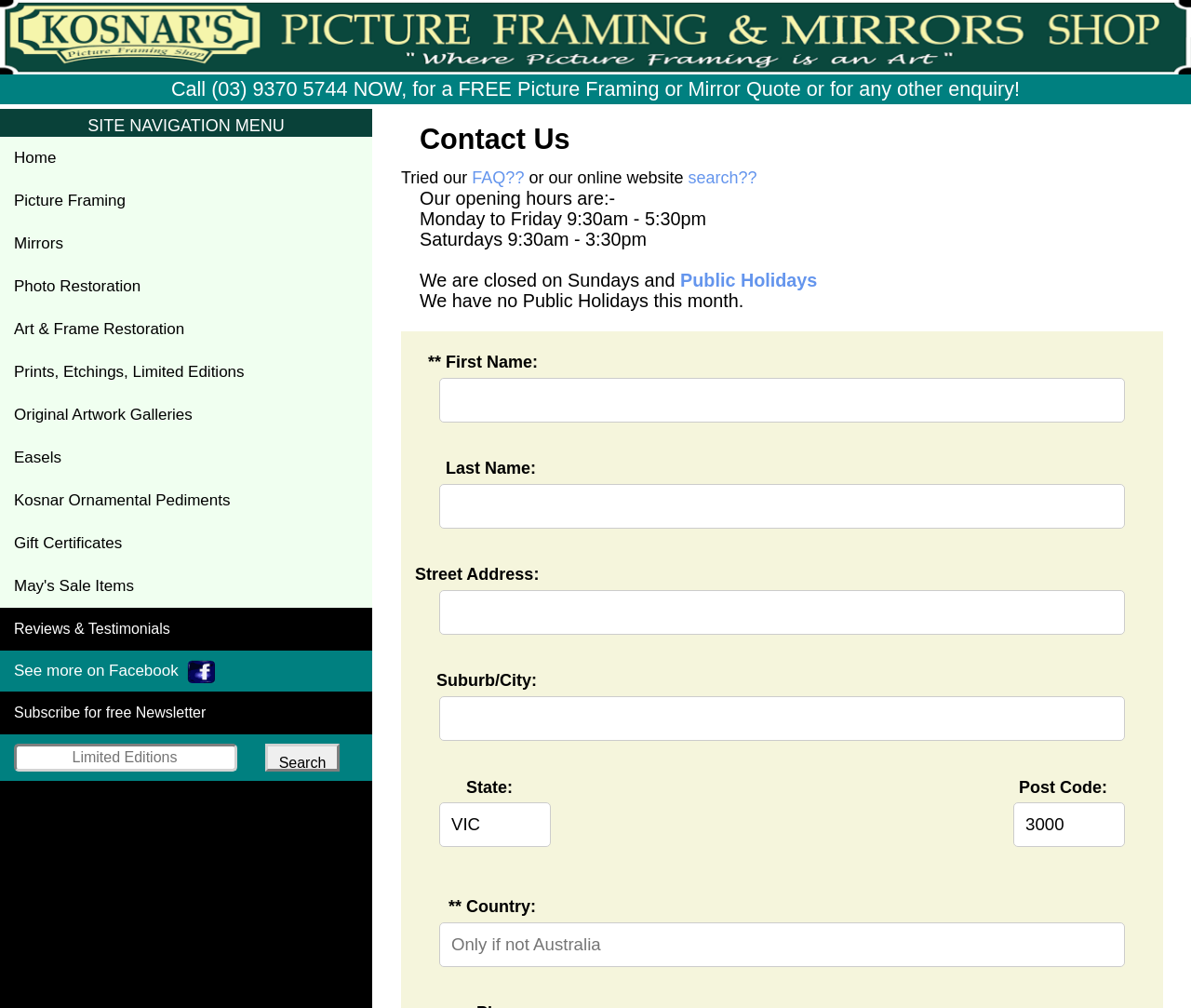Using the given description, provide the bounding box coordinates formatted as (top-left x, top-left y, bottom-right x, bottom-right y), with all values being floating point numbers between 0 and 1. Description: input value="3000" name="postalcode" value="3000"

[0.851, 0.796, 0.945, 0.84]